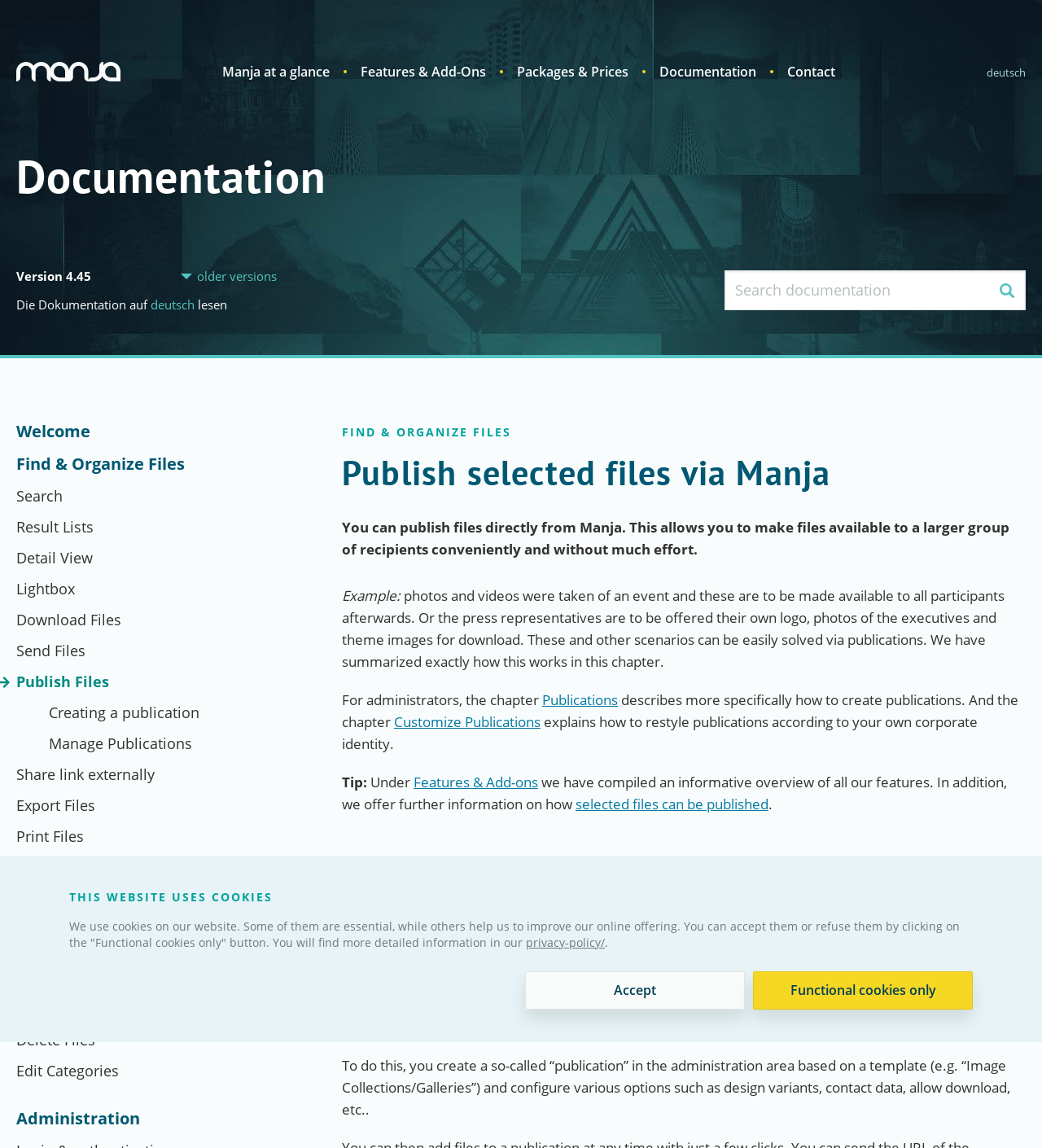What is the name of the digital asset management system?
Answer the question in as much detail as possible.

The webpage is about Manja Digital Asset Management, and the system is referred to as 'Manja' throughout the webpage.